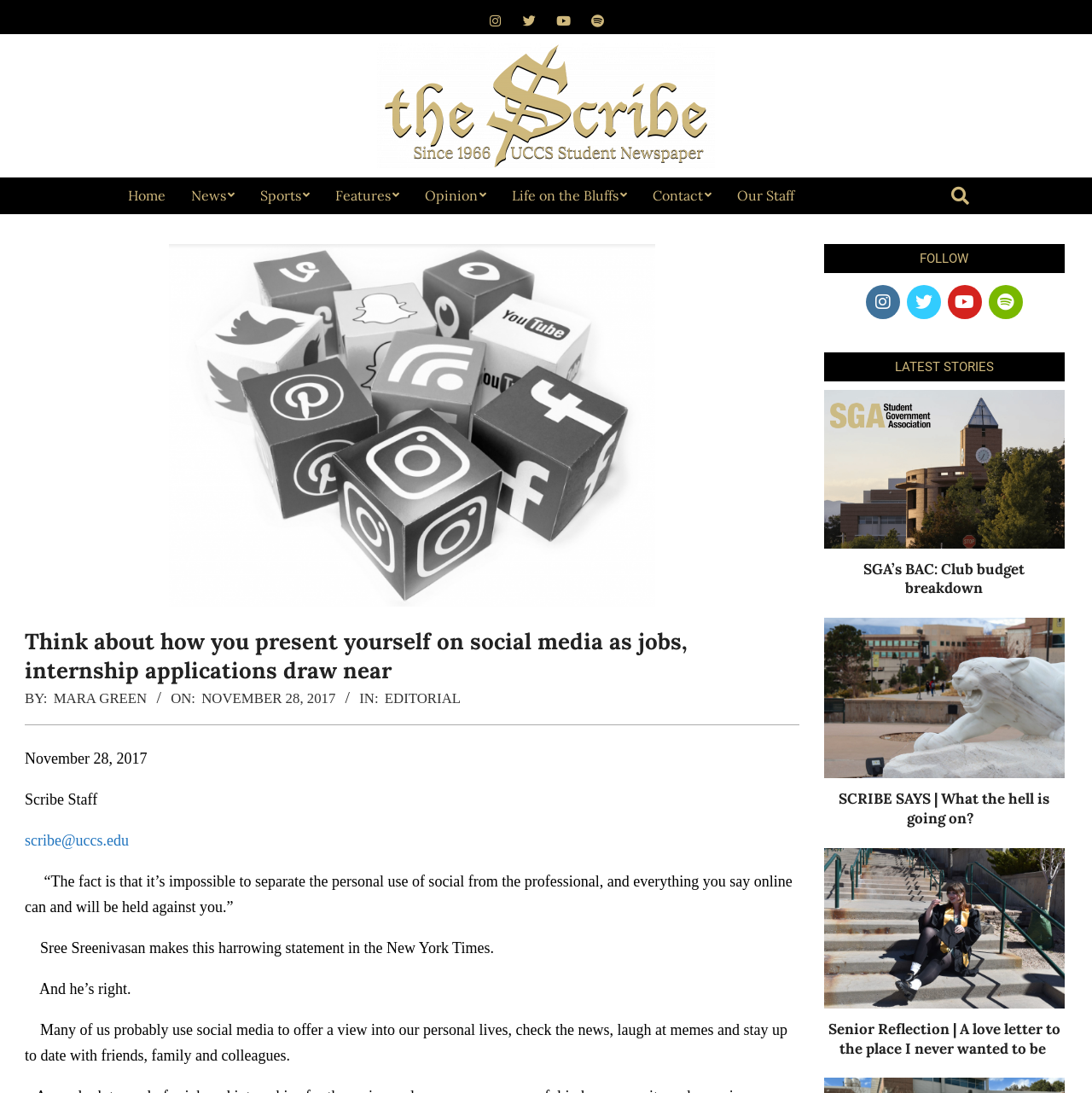Construct a thorough caption encompassing all aspects of the webpage.

This webpage is an article from "The Scribe" with the title "Think about how you present yourself on social media as jobs, internship applications draw near". At the top, there is a navigation menu with links to "Home", "News", "Sports", "Features", "Opinion", "Life on the Bluffs", "Contact", and "Our Staff". On the right side of the navigation menu, there is a search bar with a placeholder text "Type Search Term …".

Below the navigation menu, there is a section with four social media links, represented by icons. On the left side of the page, there is a heading with the article title, followed by the author's name "MARA GREEN" and the publication date "Tuesday, November 28, 2017, 11:11 am". The article content starts with a quote from Sree Sreenivasan, followed by the author's reflection on the importance of being mindful of one's online presence.

On the right side of the page, there is a section with the heading "FOLLOW", which contains four social media links, represented by icons. Below this section, there is a section with the heading "LATEST STORIES", which lists four news articles with links to each article. At the bottom of the page, there is a link to another article, represented by an icon.

Throughout the page, there are several images, including the website's logo and icons for social media links. The overall layout is organized, with clear headings and concise text.